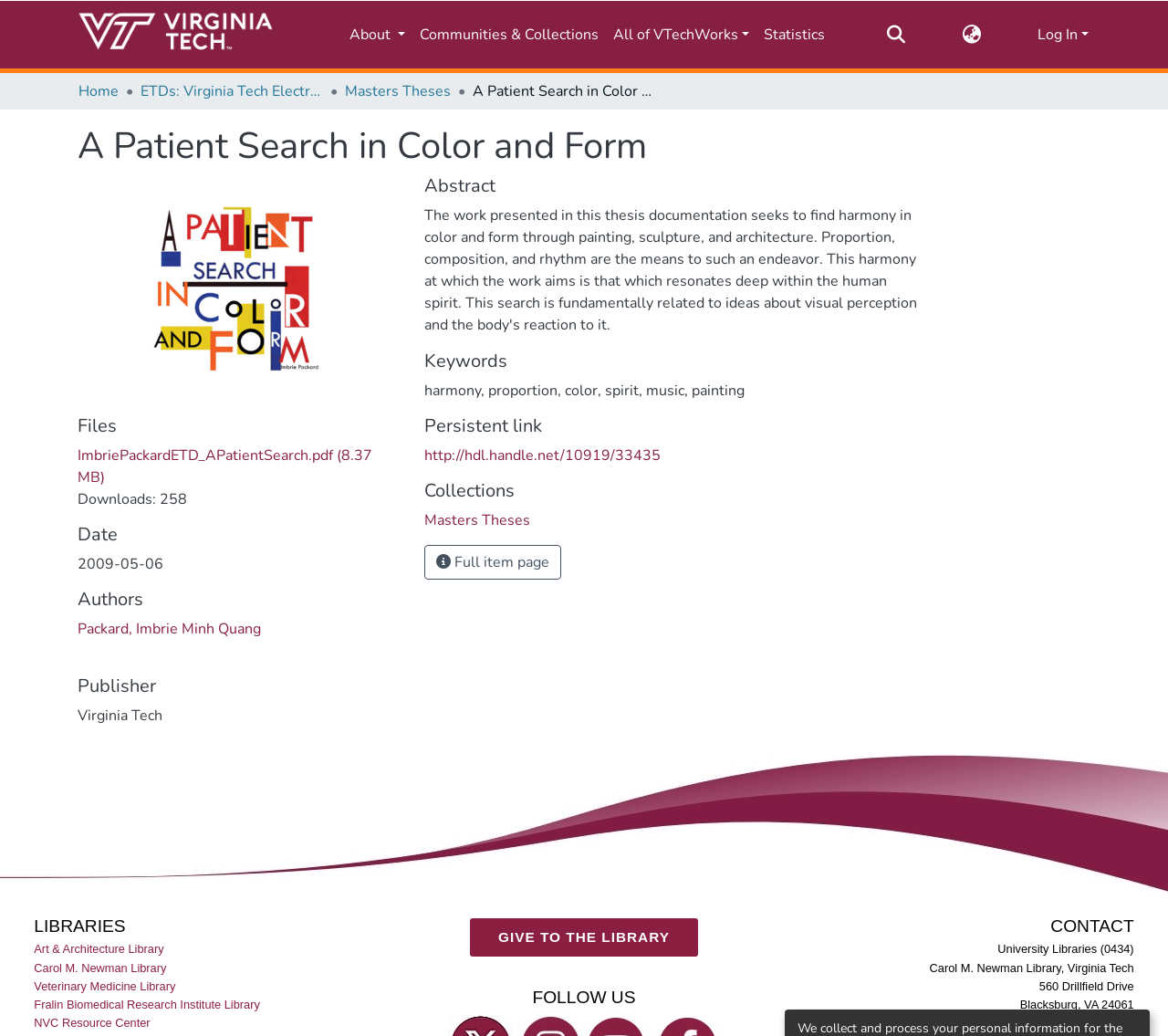What is the name of the library that published the thesis?
Please analyze the image and answer the question with as much detail as possible.

I found the answer by looking at the 'Publisher' section of the webpage, which lists the publisher as 'Virginia Tech'.